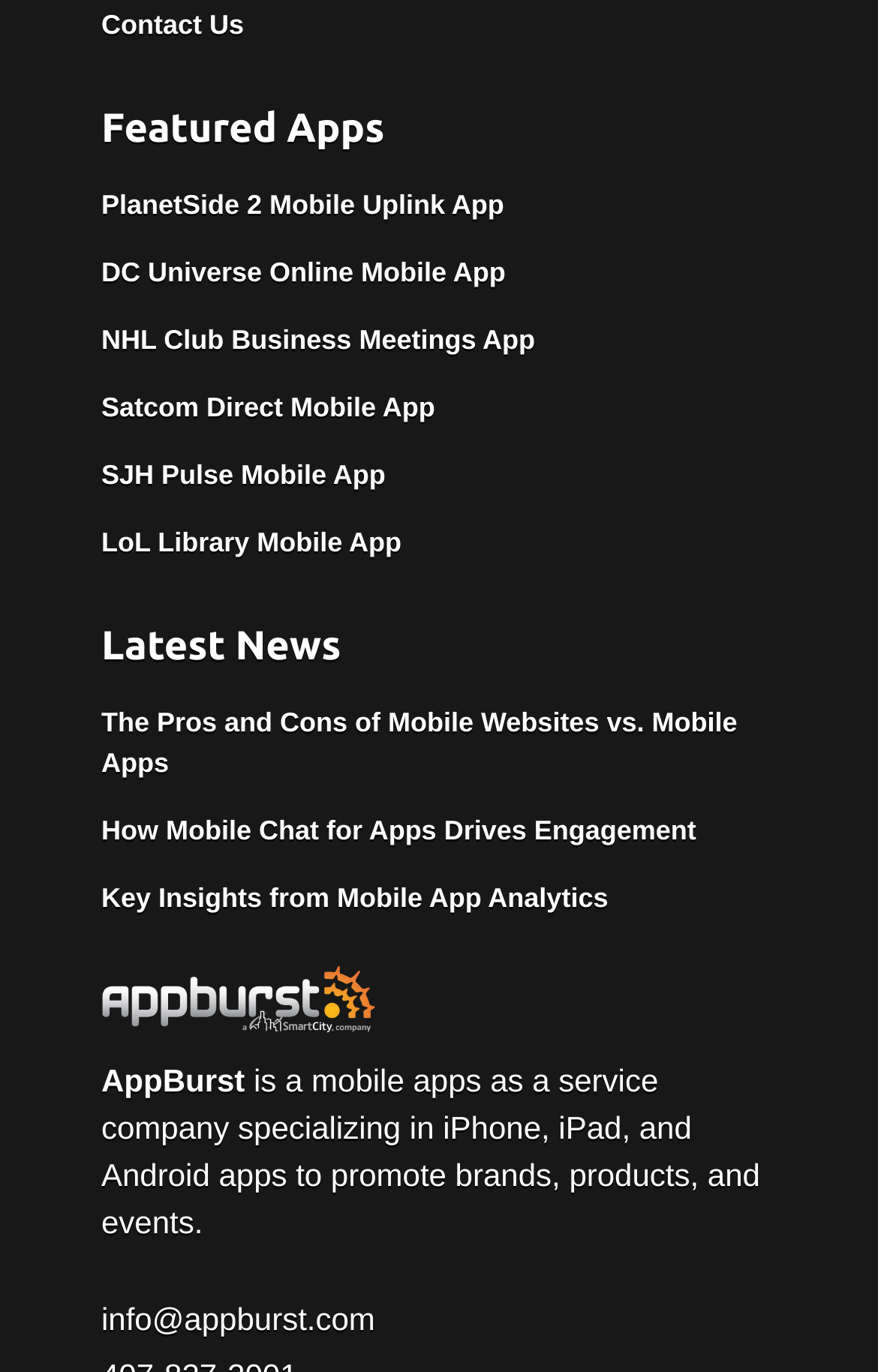What is the topic of the first news article?
Refer to the image and provide a detailed answer to the question.

The first news article link is 'The Pros and Cons of Mobile Websites vs. Mobile Apps', which suggests that the topic of the article is the comparison between mobile websites and mobile apps.